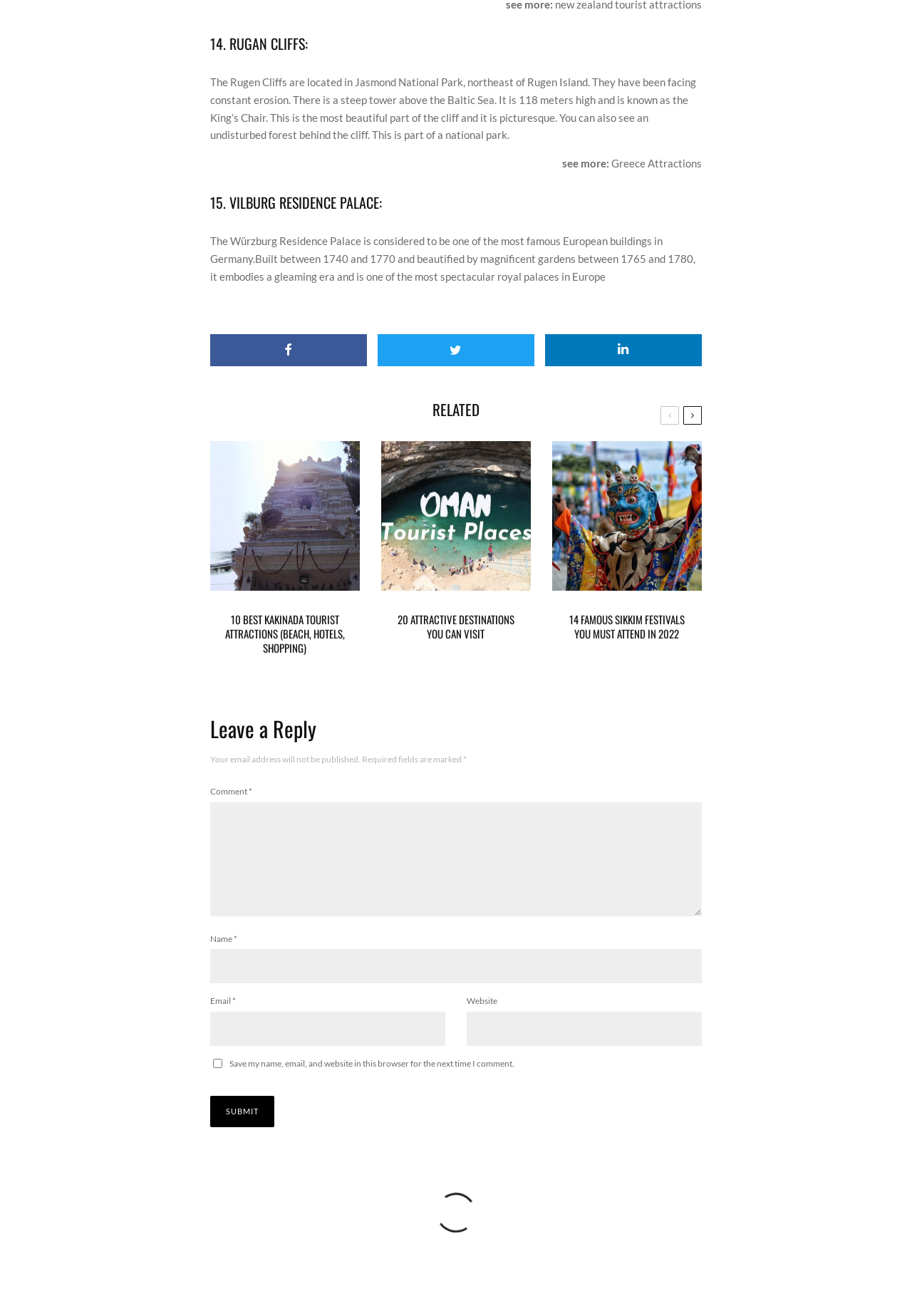Using the provided element description: "parent_node: Email * aria-describedby="email-notes" name="email"", determine the bounding box coordinates of the corresponding UI element in the screenshot.

[0.23, 0.769, 0.488, 0.795]